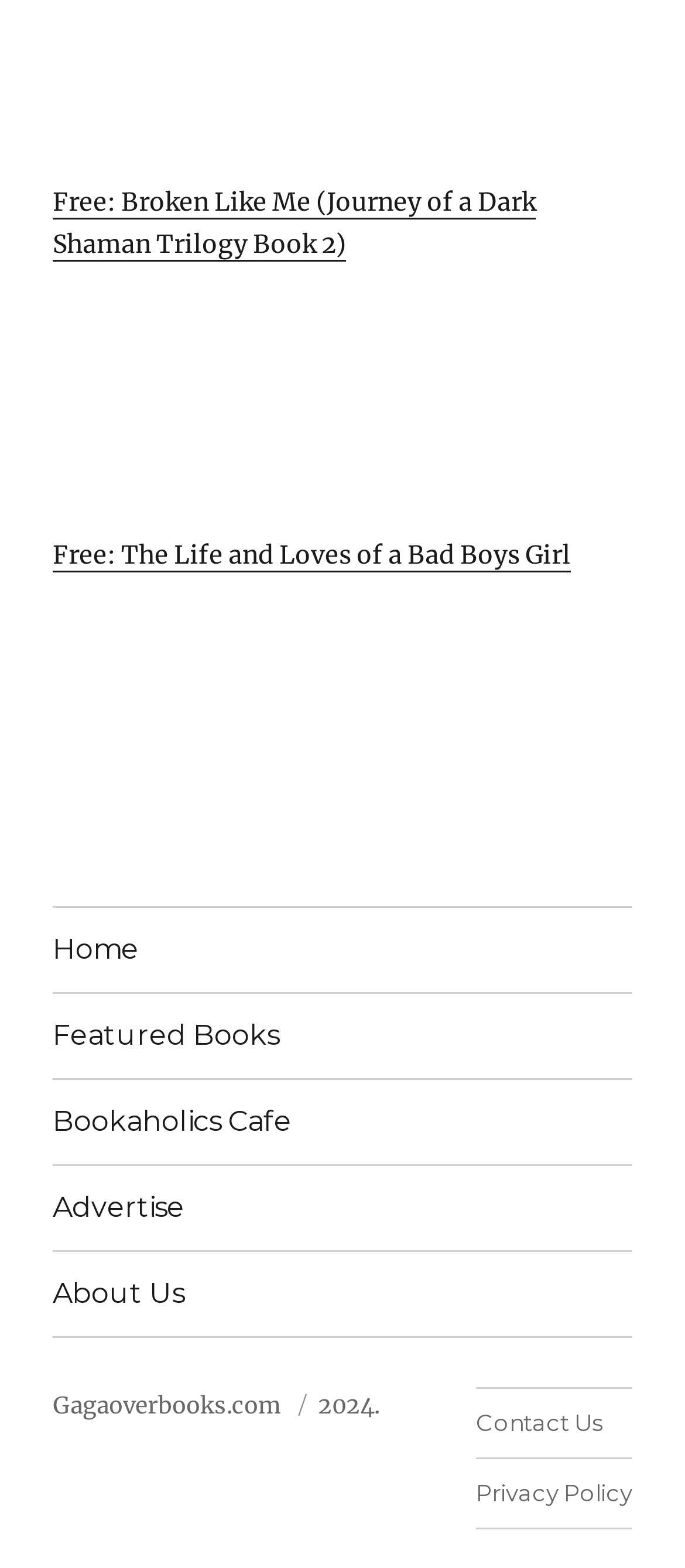What is the domain name of the website?
Answer the question with detailed information derived from the image.

There is a link at the bottom of the page that reads 'Gagaoverbooks.com', which is the domain name of the website.